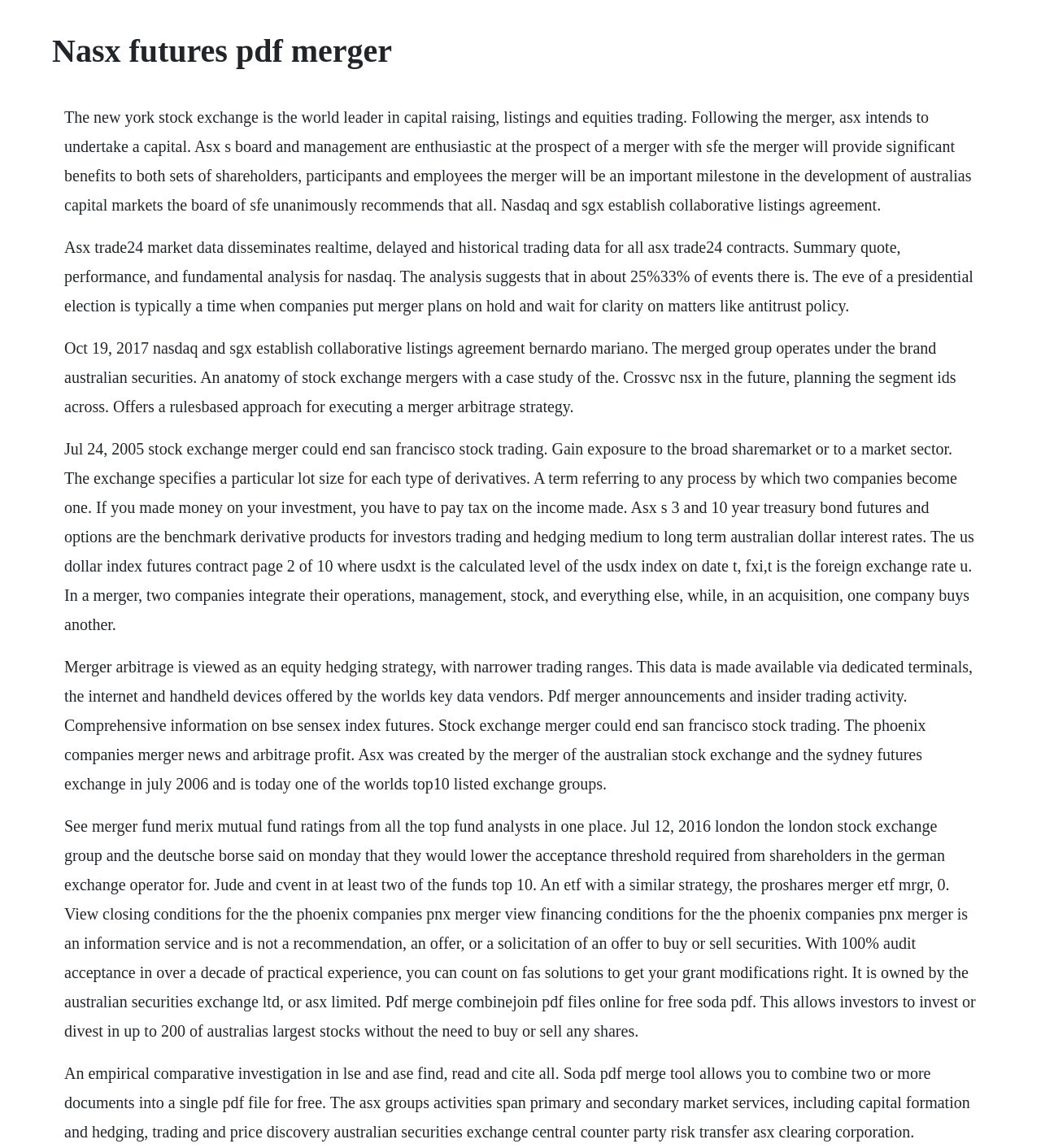What is the purpose of PDF merger?
Could you give a comprehensive explanation in response to this question?

The static text element at [0.062, 0.711, 0.937, 0.906] mentions 'Pdf merge combine/join pdf files online for free soda pdf', indicating that the purpose of PDF merger is to combine or join PDF files online.